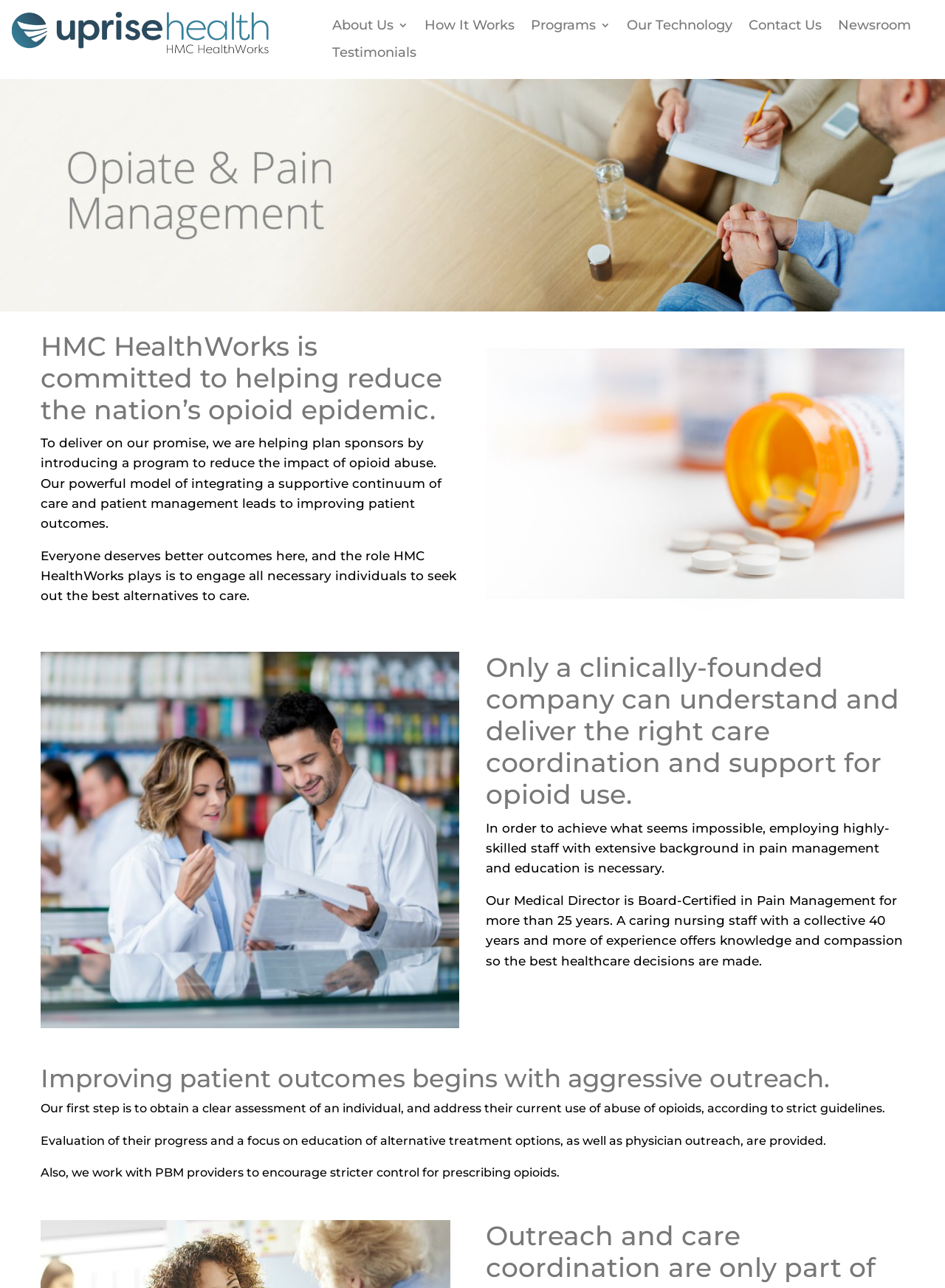Reply to the question with a brief word or phrase: What is the role of HMC HealthWorks in opioid epidemic?

Helping reduce the impact